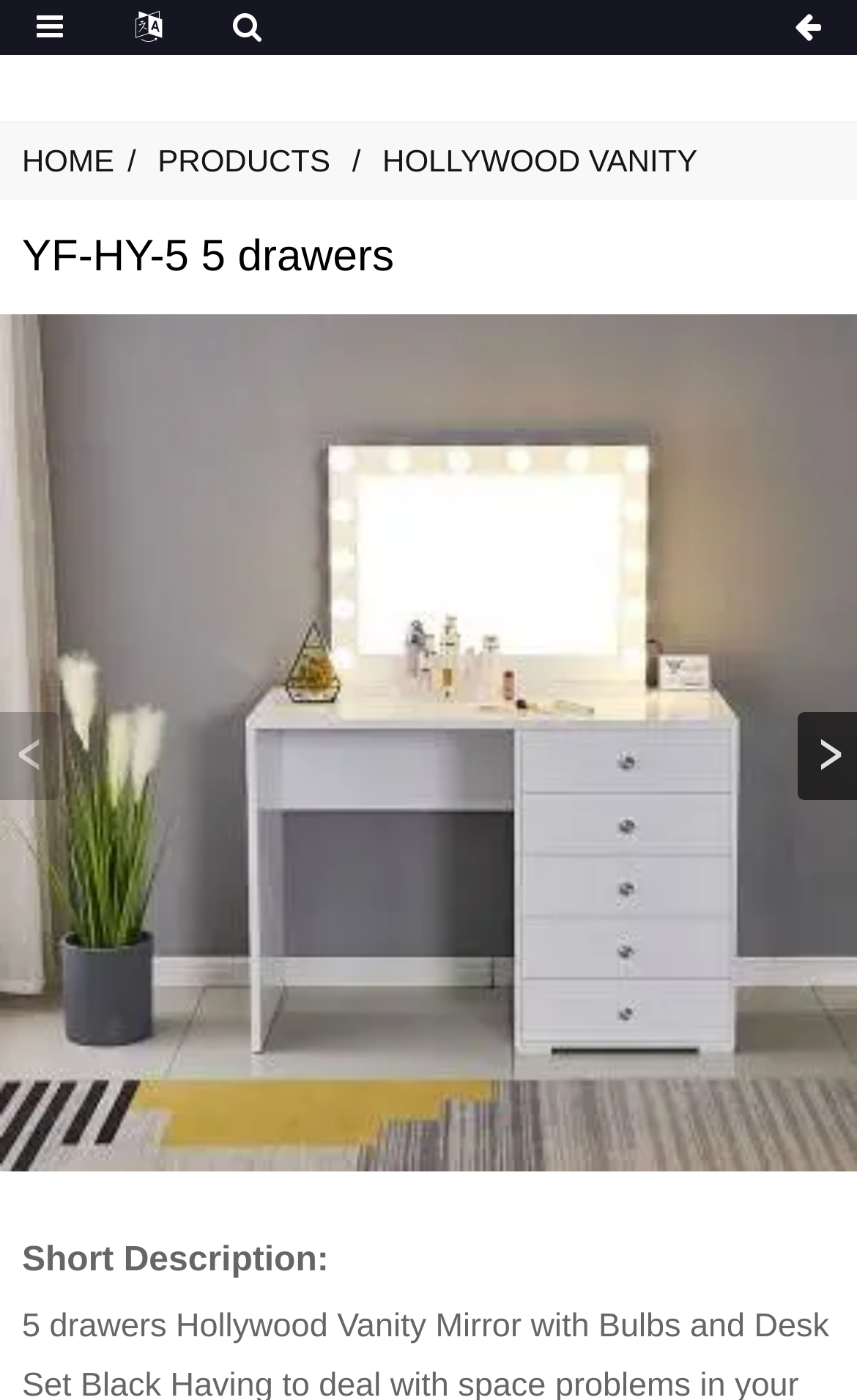Locate the bounding box of the UI element defined by this description: "Kearns Brothers". The coordinates should be given as four float numbers between 0 and 1, formatted as [left, top, right, bottom].

None